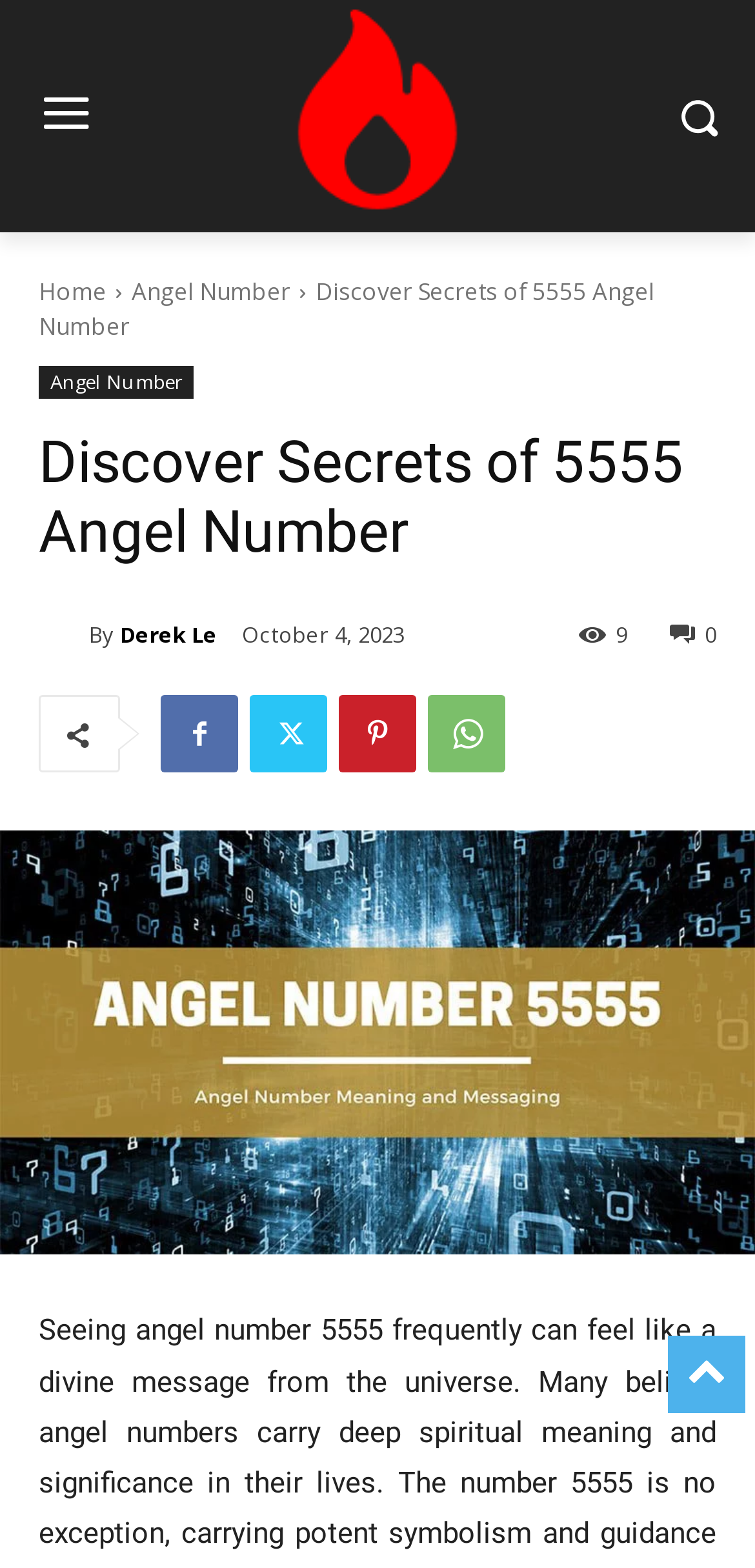Predict the bounding box of the UI element based on this description: "WhatsApp".

[0.567, 0.443, 0.669, 0.493]